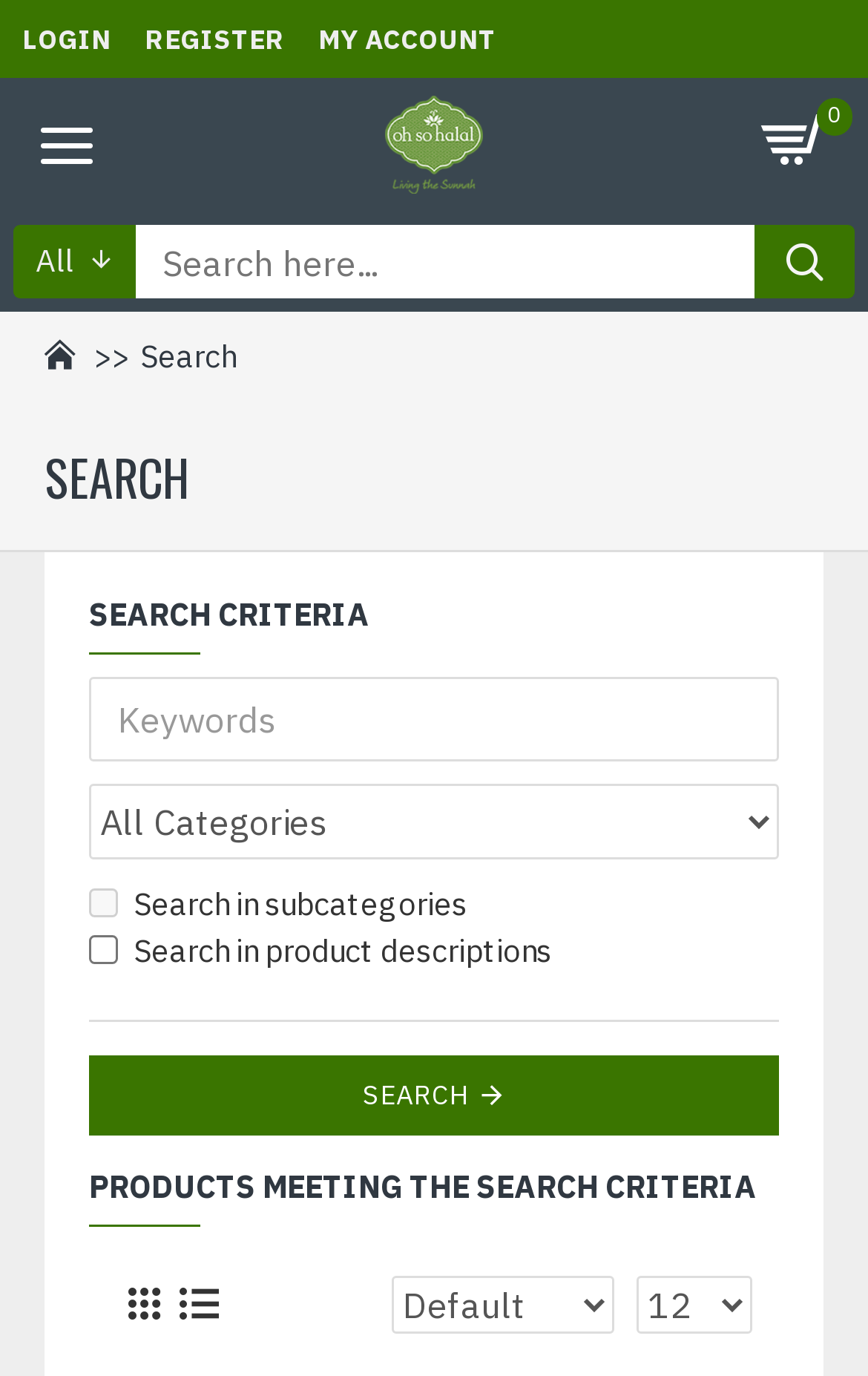Please find the bounding box coordinates of the element that must be clicked to perform the given instruction: "Click on the LOGIN link". The coordinates should be four float numbers from 0 to 1, i.e., [left, top, right, bottom].

[0.013, 0.0, 0.141, 0.057]